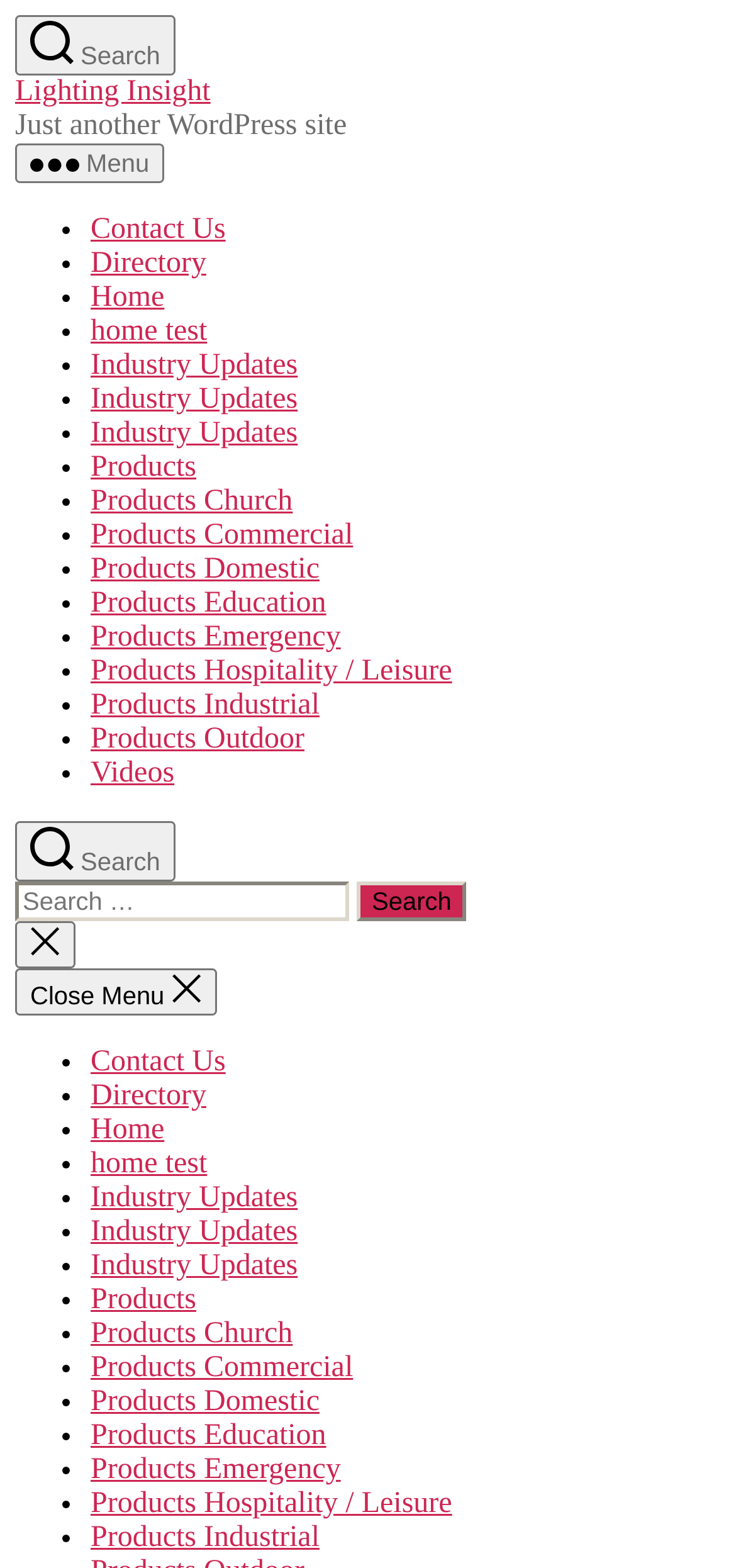Identify the bounding box coordinates for the element that needs to be clicked to fulfill this instruction: "Click the 'Menu' button". Provide the coordinates in the format of four float numbers between 0 and 1: [left, top, right, bottom].

[0.021, 0.091, 0.223, 0.117]